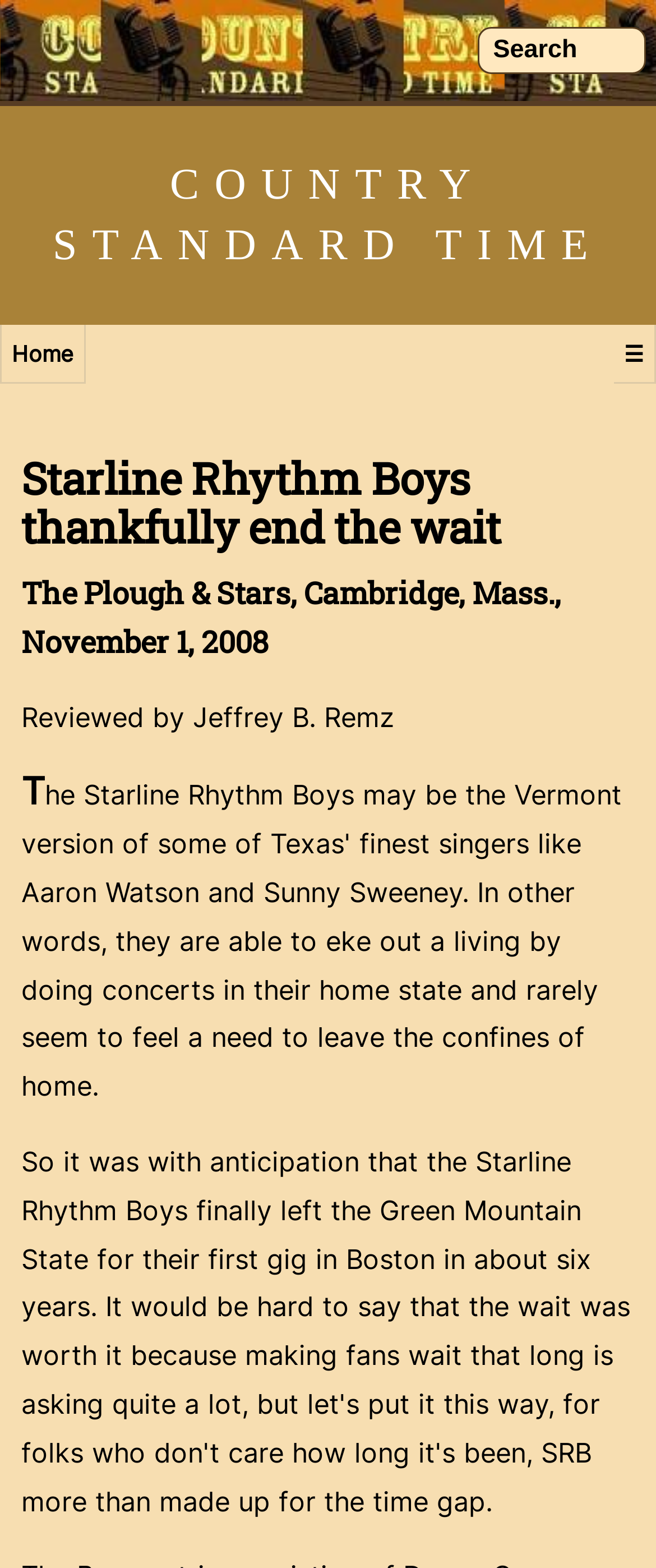Extract the bounding box coordinates of the UI element described by: "Home". The coordinates should include four float numbers ranging from 0 to 1, e.g., [left, top, right, bottom].

[0.0, 0.207, 0.131, 0.245]